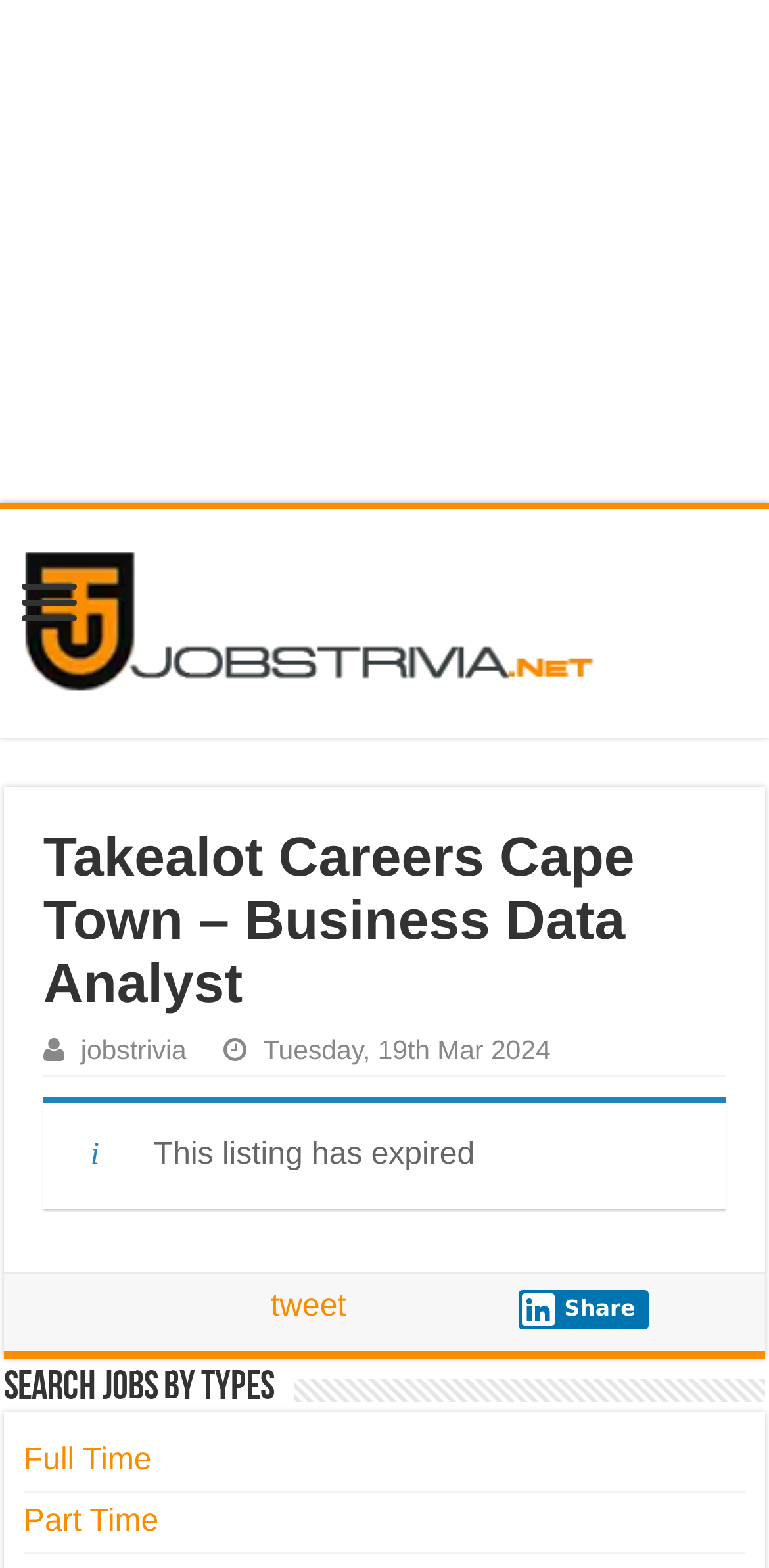Provide the bounding box coordinates of the UI element that matches the description: "Part Time".

[0.031, 0.96, 0.206, 0.981]